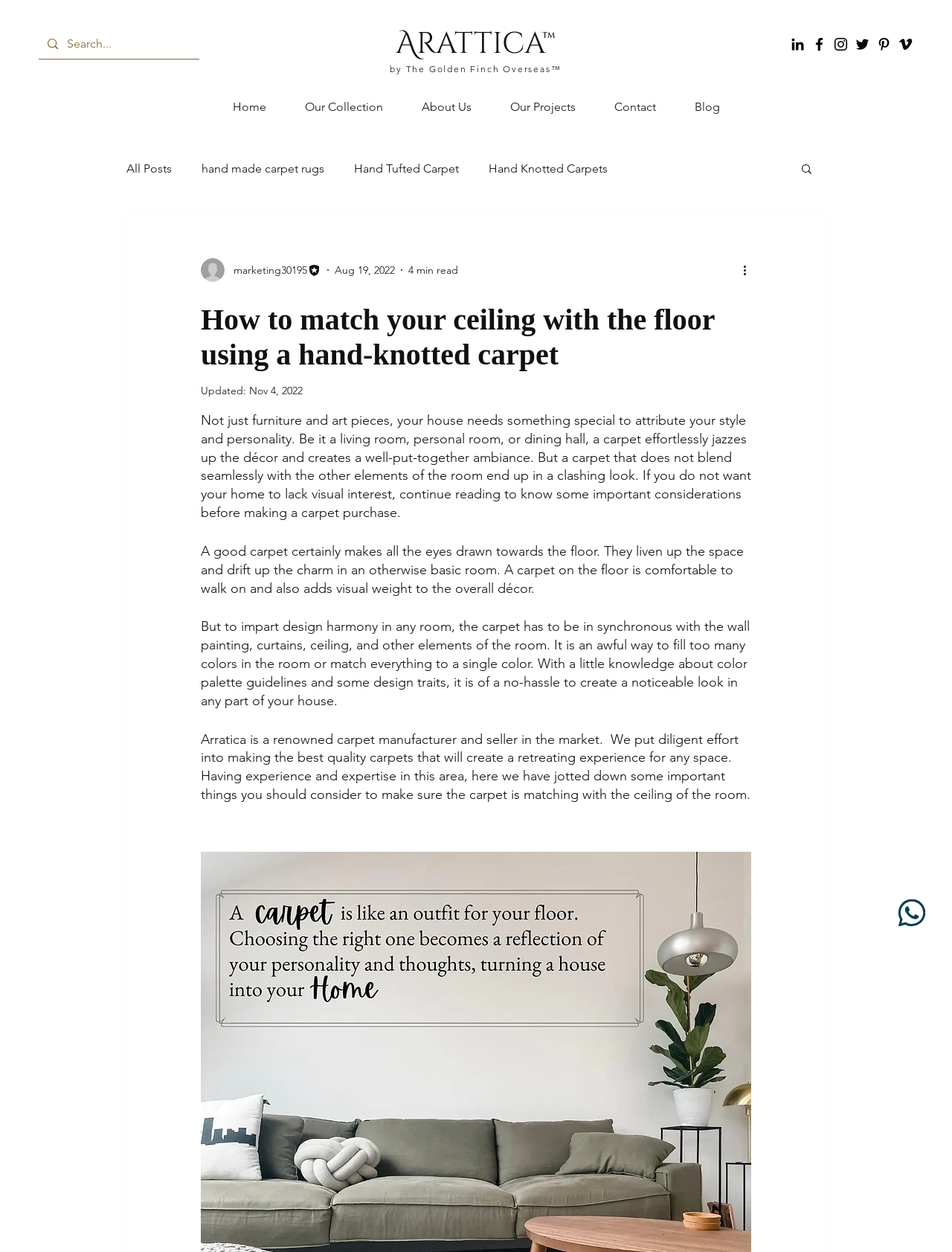Please locate the bounding box coordinates of the region I need to click to follow this instruction: "Search for hand-knotted carpet".

[0.071, 0.023, 0.177, 0.047]